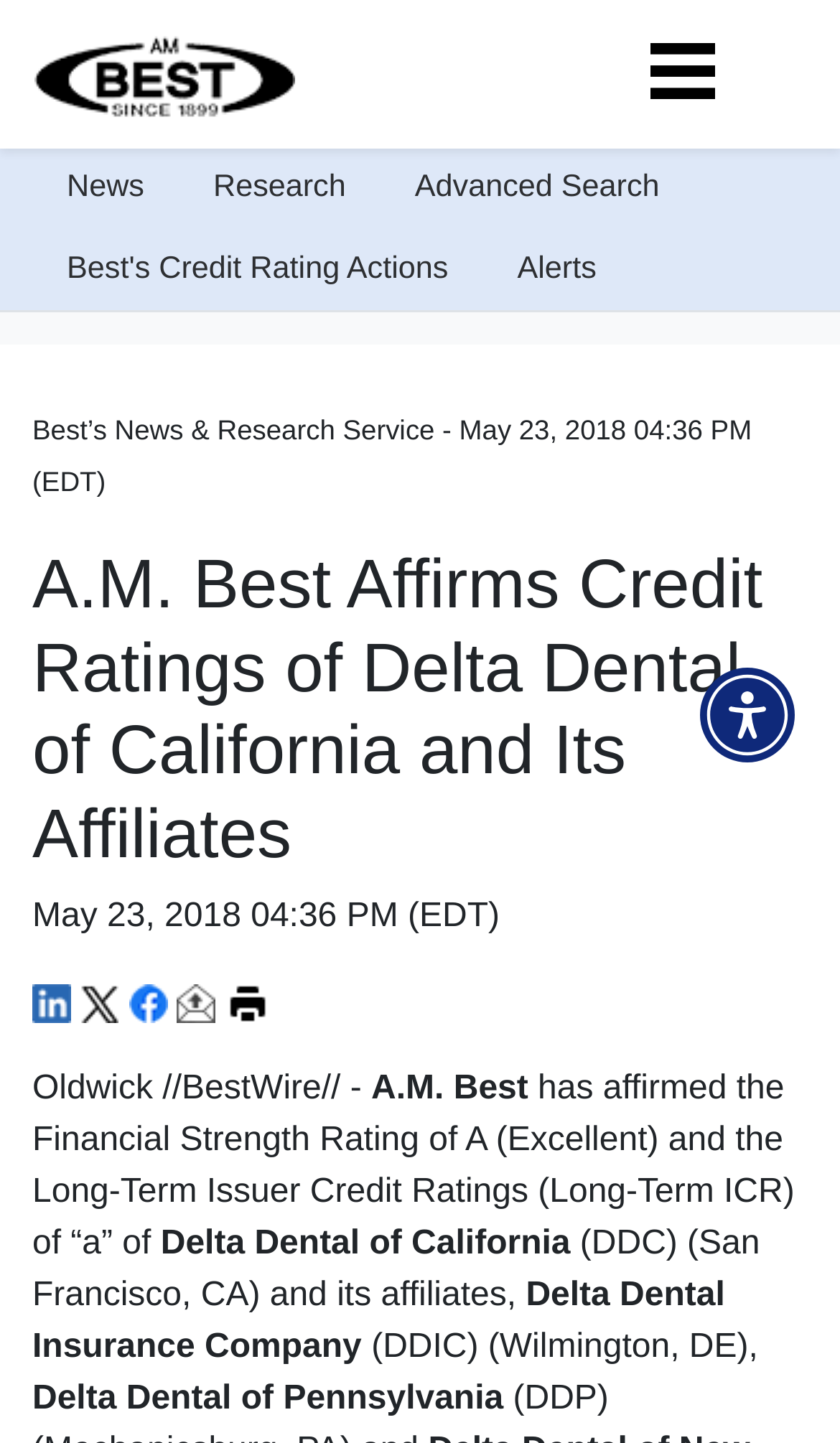Identify the coordinates of the bounding box for the element that must be clicked to accomplish the instruction: "view My Vehicles".

None